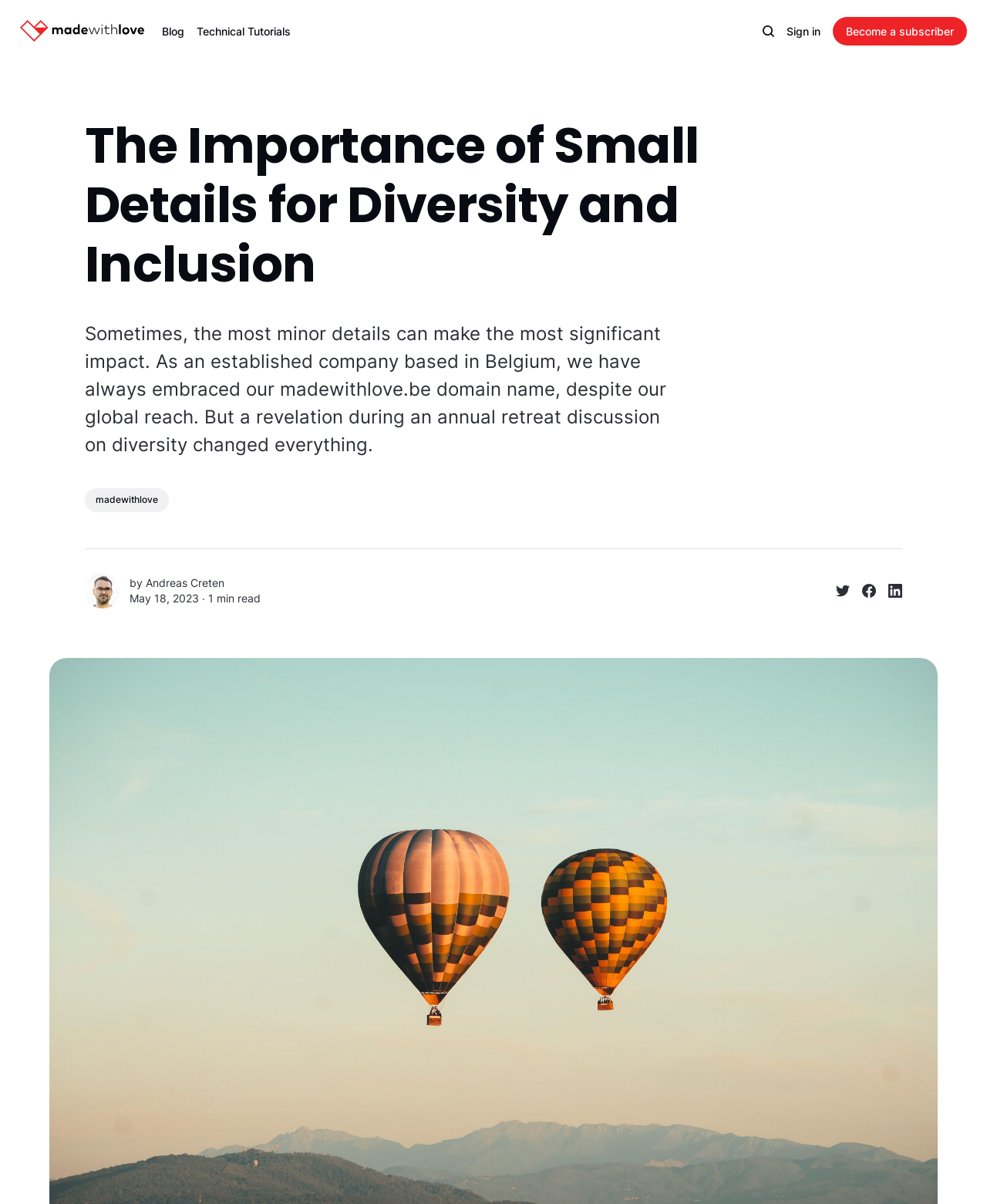How long does it take to read the article?
Look at the image and respond to the question as thoroughly as possible.

The time it takes to read the article is mentioned at the bottom of the article as '1 min read', which indicates that the article can be read in one minute.